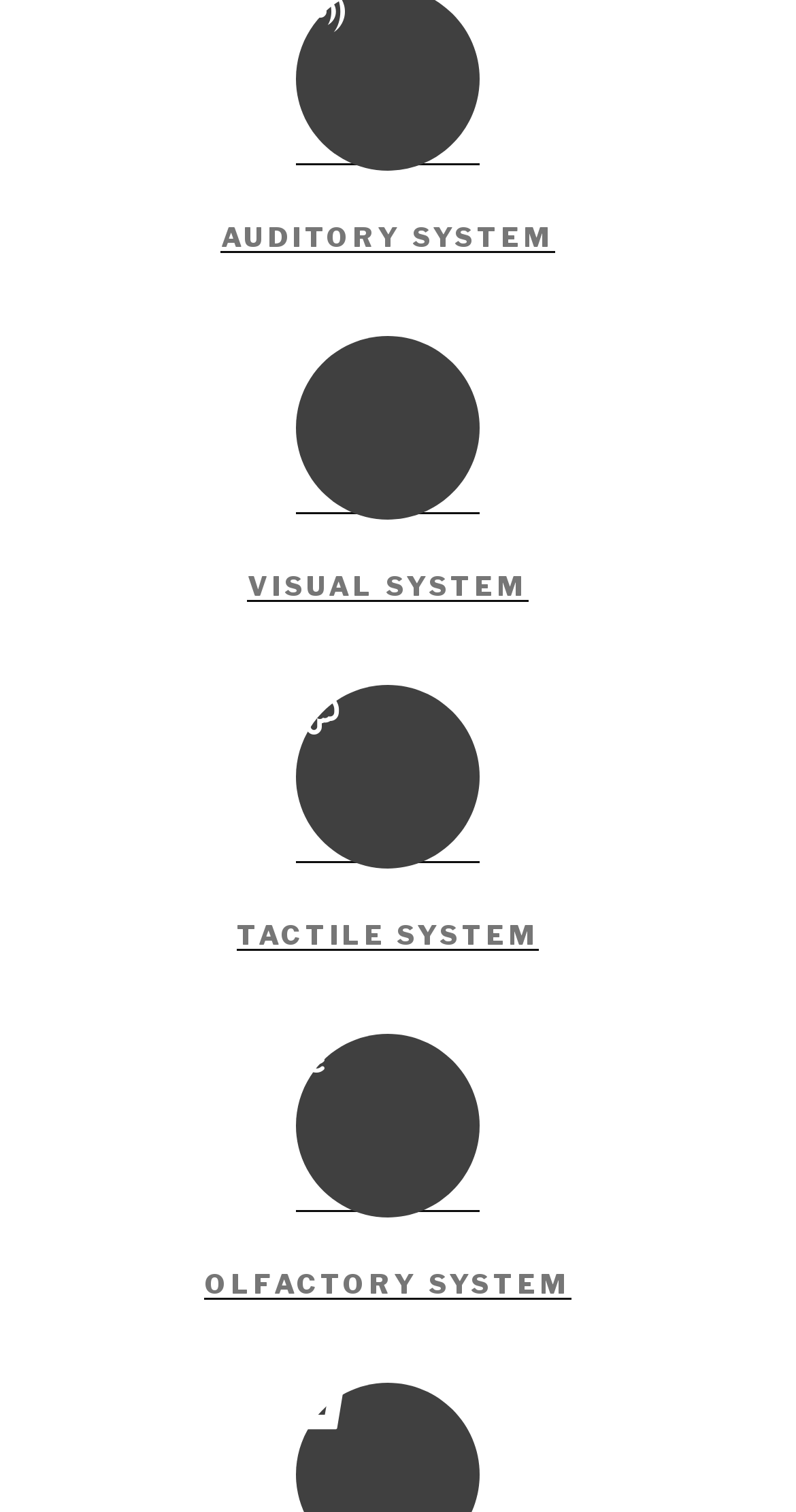Please give the bounding box coordinates of the area that should be clicked to fulfill the following instruction: "Discover the TACTILE SYSTEM". The coordinates should be in the format of four float numbers from 0 to 1, i.e., [left, top, right, bottom].

[0.297, 0.607, 0.677, 0.629]